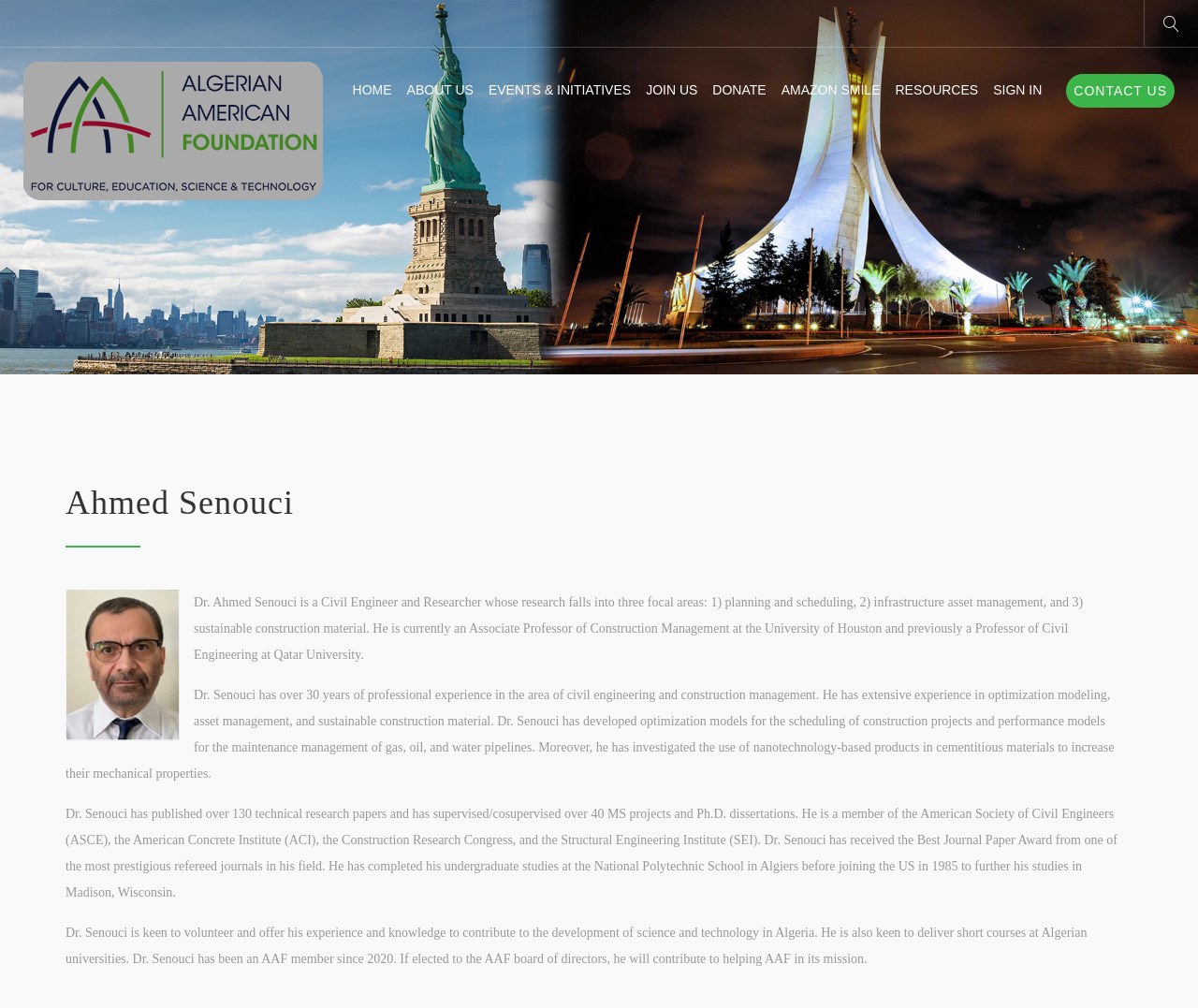Use a single word or phrase to respond to the question:
How many research areas does Ahmed Senouci focus on?

Three